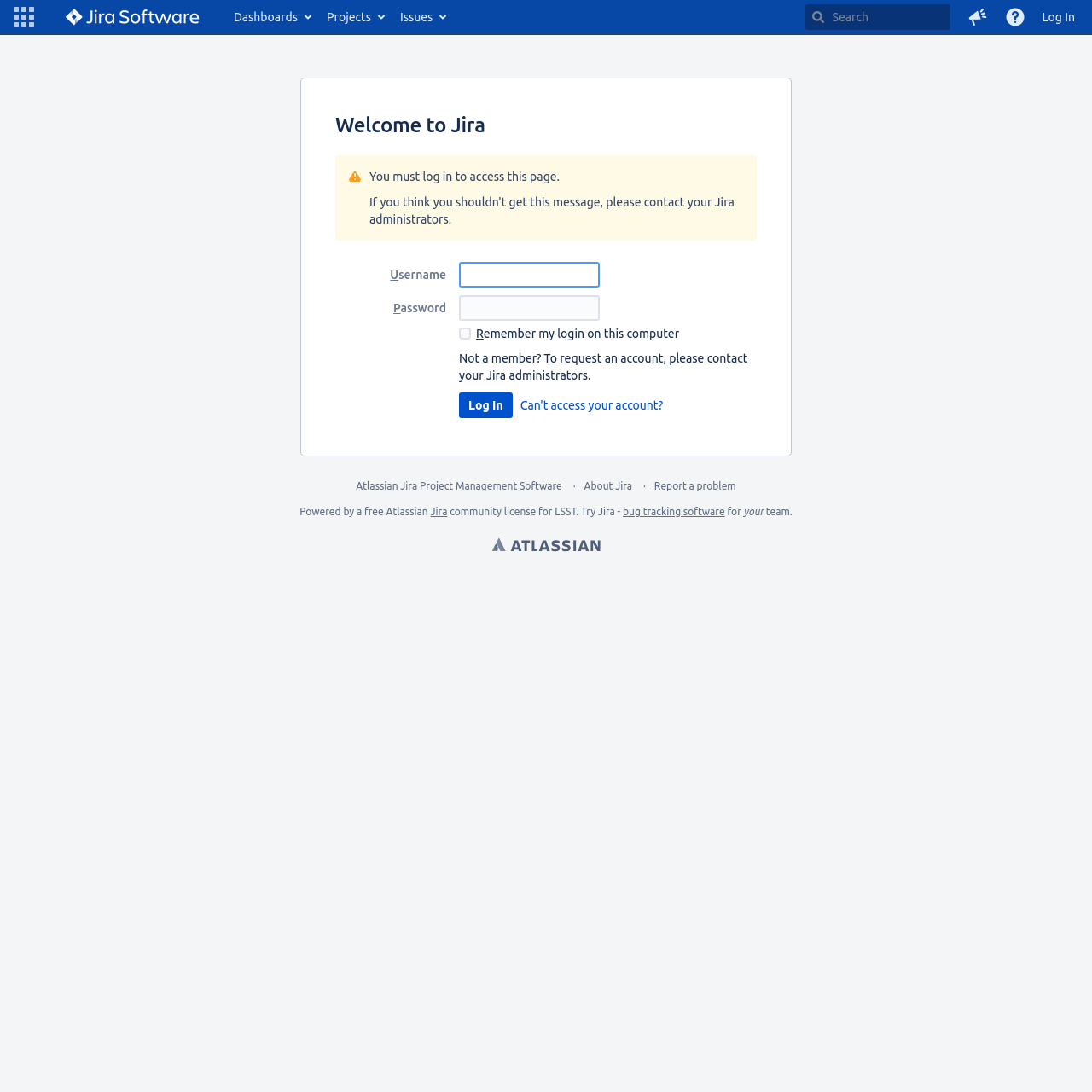What is the name of the company that provides Jira?
Based on the image content, provide your answer in one word or a short phrase.

Atlassian